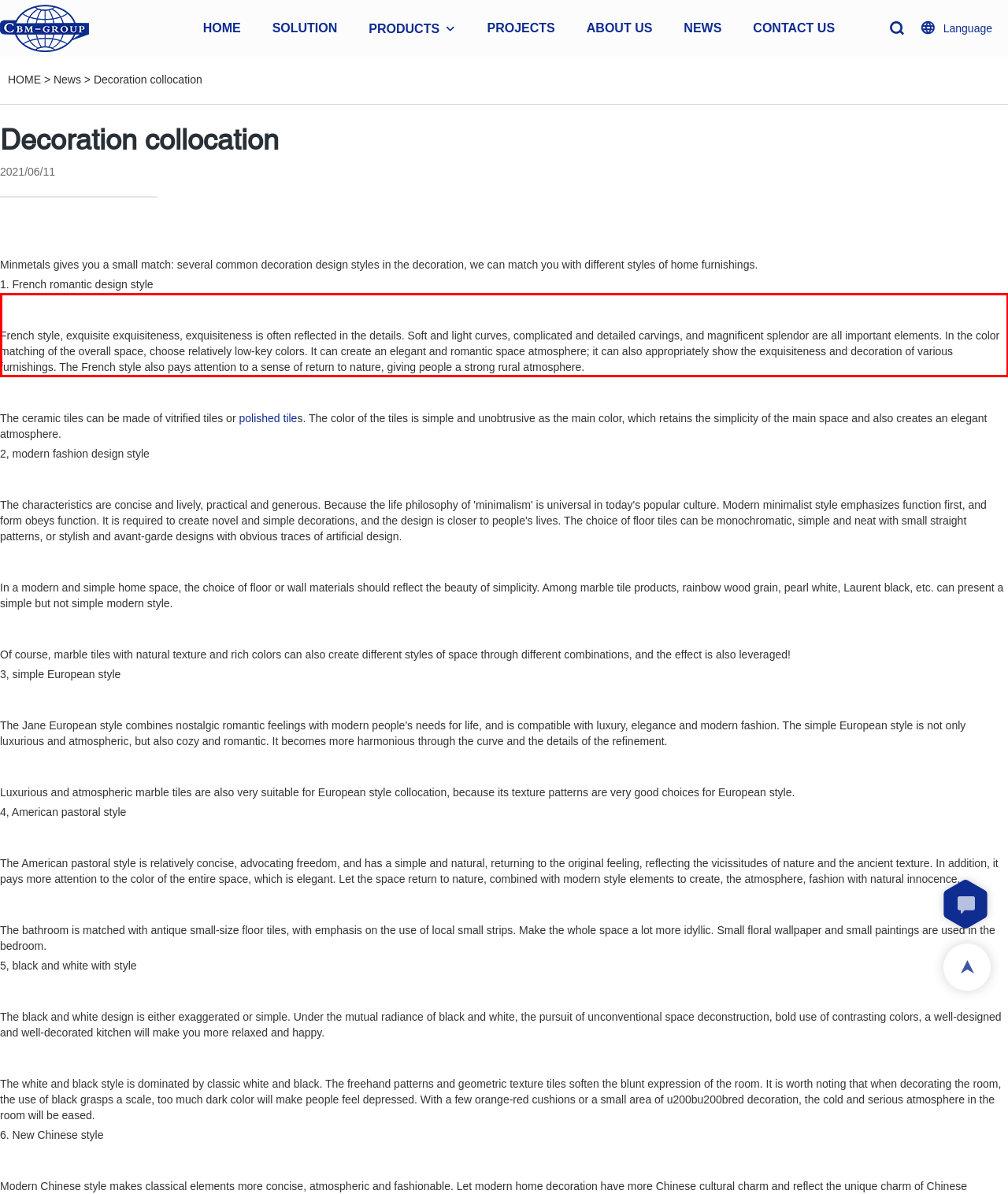From the given screenshot of a webpage, identify the red bounding box and extract the text content within it.

French style, exquisite exquisiteness, exquisiteness is often reflected in the details. Soft and light curves, complicated and detailed carvings, and magnificent splendor are all important elements. In the color matching of the overall space, choose relatively low-key colors. It can create an elegant and romantic space atmosphere; it can also appropriately show the exquisiteness and decoration of various furnishings. The French style also pays attention to a sense of return to nature, giving people a strong rural atmosphere.